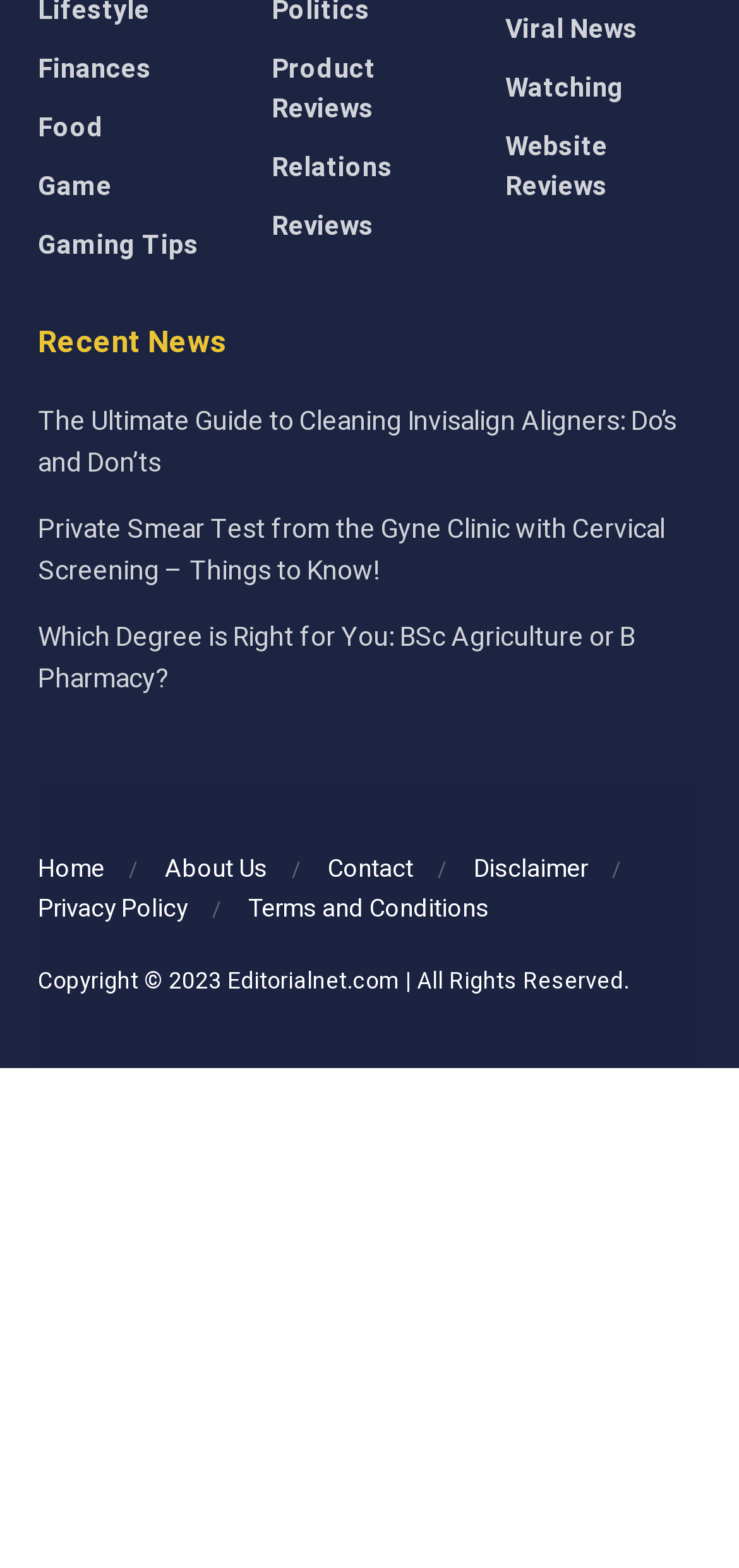What is the name of the website?
Look at the image and answer with only one word or phrase.

Editorialnet.com